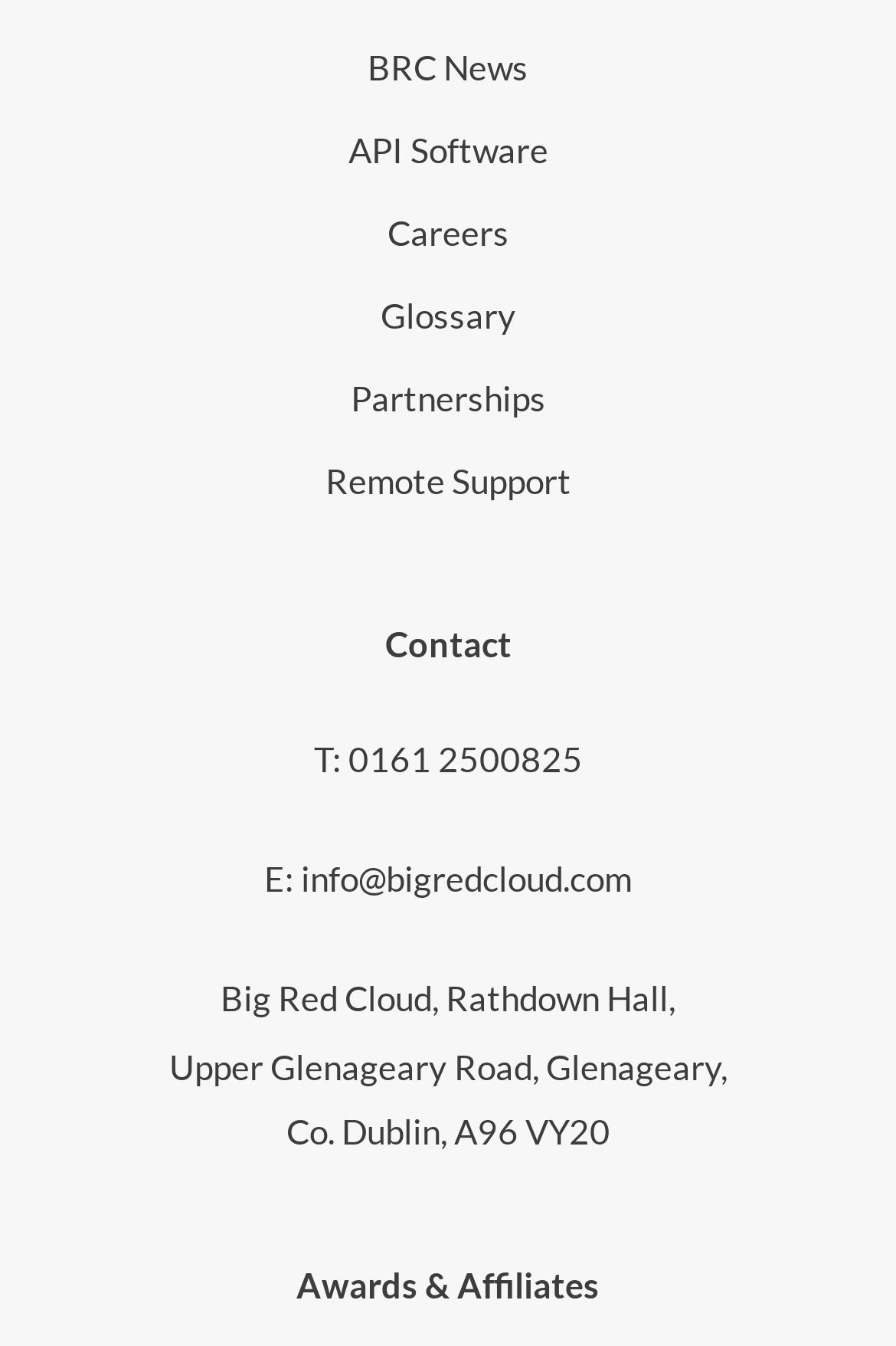Please locate the bounding box coordinates of the region I need to click to follow this instruction: "Share on Twitter".

None